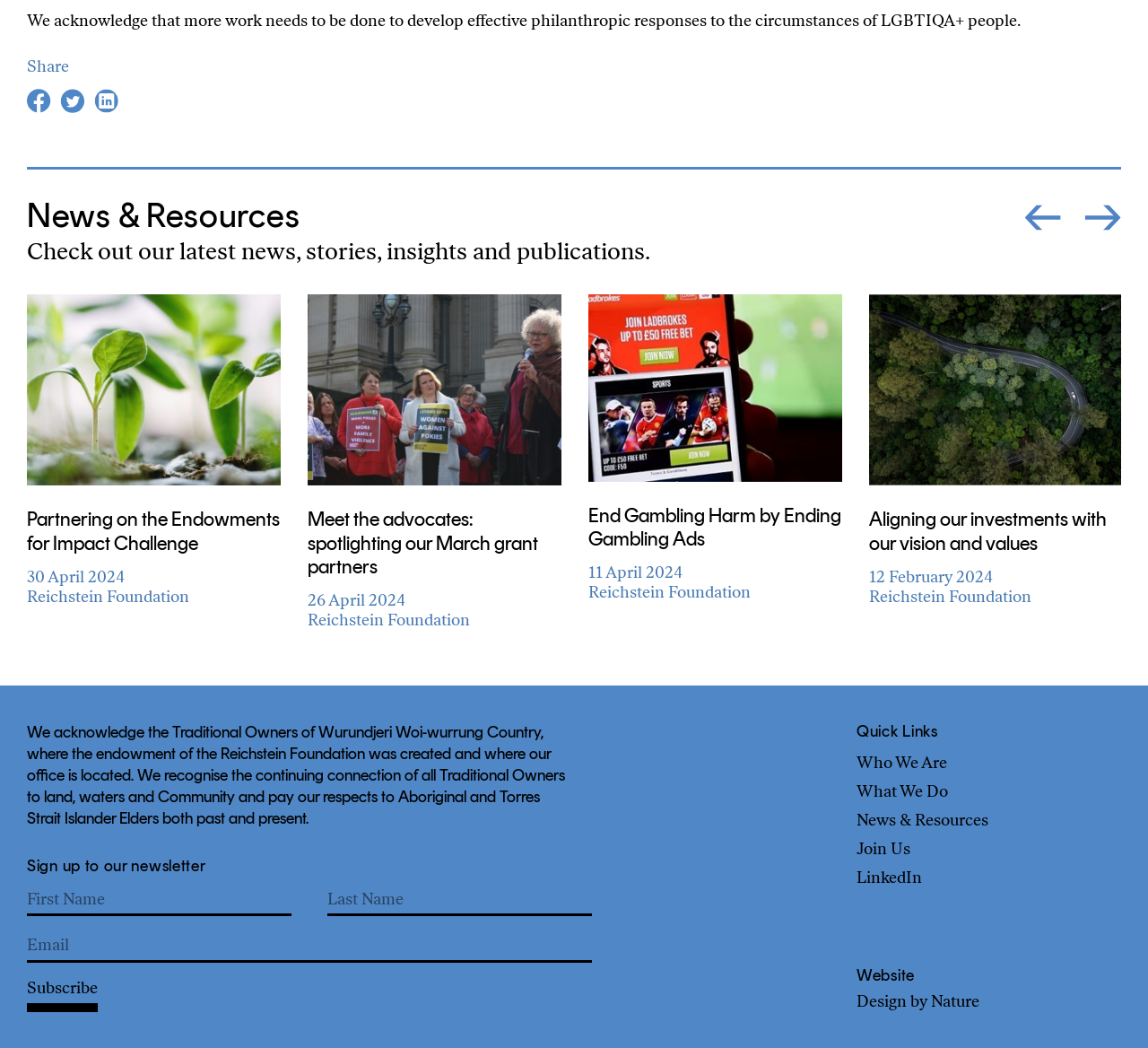What is the organization acknowledging?
Answer the question with a detailed explanation, including all necessary information.

The organization is acknowledging the Traditional Owners of Wurundjeri Woi-wurrung Country, where the endowment of the Reichstein Foundation was created and where their office is located.